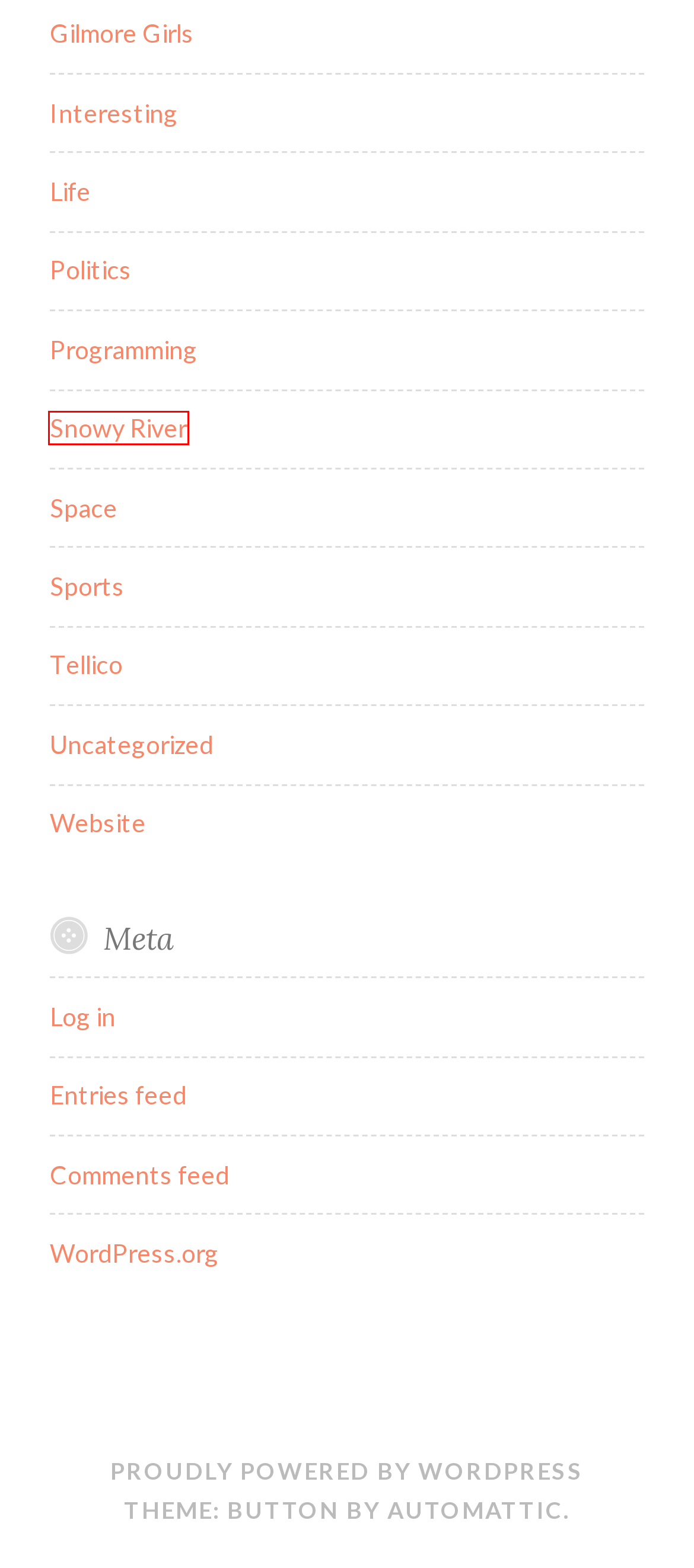You are given a screenshot of a webpage within which there is a red rectangle bounding box. Please choose the best webpage description that matches the new webpage after clicking the selected element in the bounding box. Here are the options:
A. Interesting – periapsis.org
B. Gilmore Girls – periapsis.org
C. periapsis.org
D. Life – periapsis.org
E. Space – periapsis.org
F. Log In ‹ periapsis.org — WordPress
G. Politics – periapsis.org
H. Snowy River – periapsis.org

H